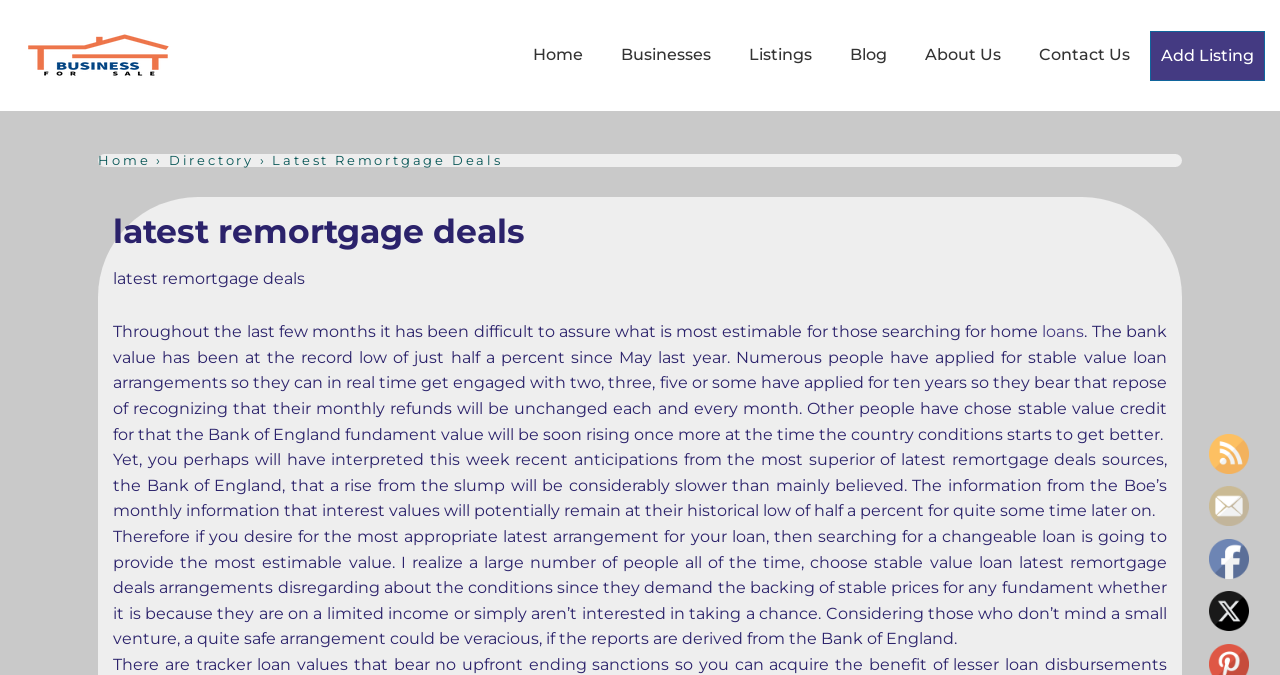What is the main topic of this webpage?
Provide a detailed and well-explained answer to the question.

The webpage is focused on remortgage deals, as indicated by the heading 'Latest Remortgage Deals' and the content discussing the current state of remortgage deals and loan arrangements.